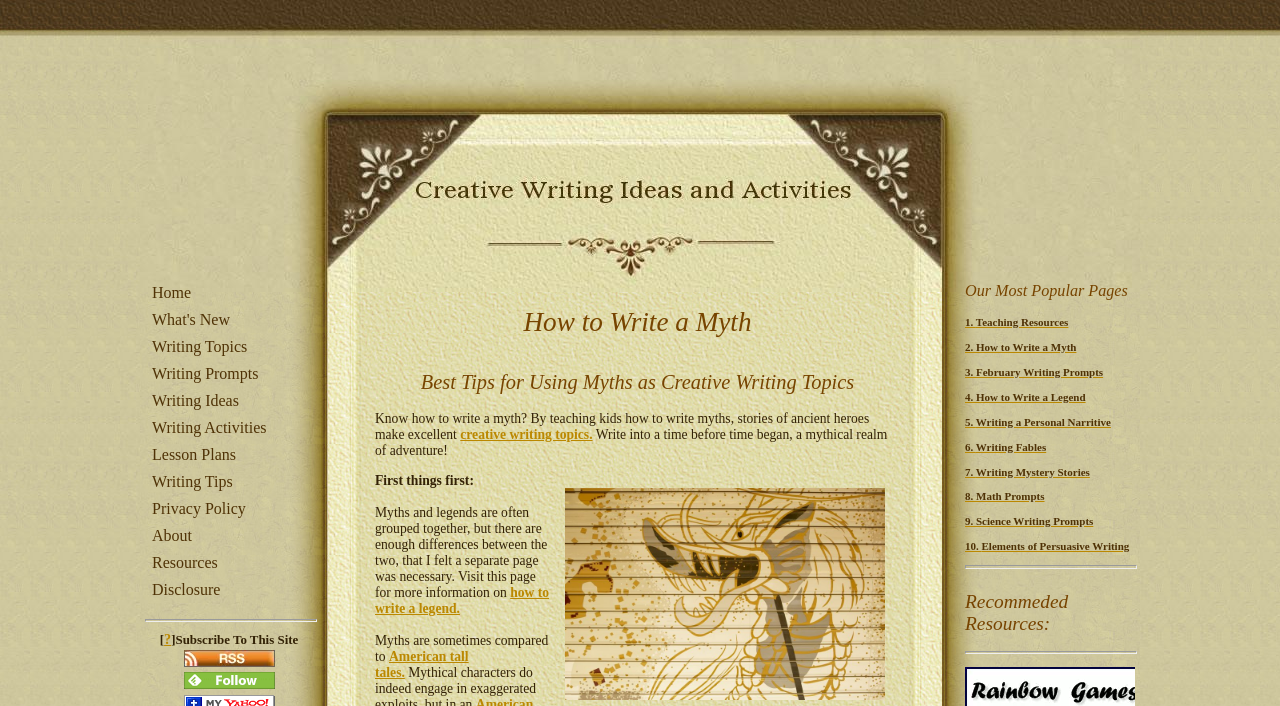Create a detailed summary of the webpage's content and design.

This webpage is about teaching kids how to write myths, with a focus on creative writing topics. The page is divided into several sections. At the top, there are two headings: "How to Write a Myth" and "Best Tips for Using Myths as Creative Writing Topics". Below these headings, there is a brief introduction to writing myths, followed by a link to "creative writing topics".

To the right of the introduction, there is an image that takes up about a quarter of the page. Below the image, there is a section that discusses the differences between myths and legends, with a link to a separate page about writing legends. This section also compares myths to American tall tales, with a link to more information.

On the left side of the page, there is a navigation menu with links to various topics, including "Home", "What's New", "Writing Topics", and others. Below this menu, there is a separator line, followed by a section with links to subscribe to the site, RSS feeds, and social media.

The bottom half of the page is dedicated to showcasing the website's most popular pages, with headings and links to topics such as teaching resources, writing prompts, and writing fables. There is also a section with recommended resources, separated by horizontal lines.

Overall, the page is well-organized and easy to navigate, with clear headings and concise text that provides valuable information on teaching kids how to write myths.